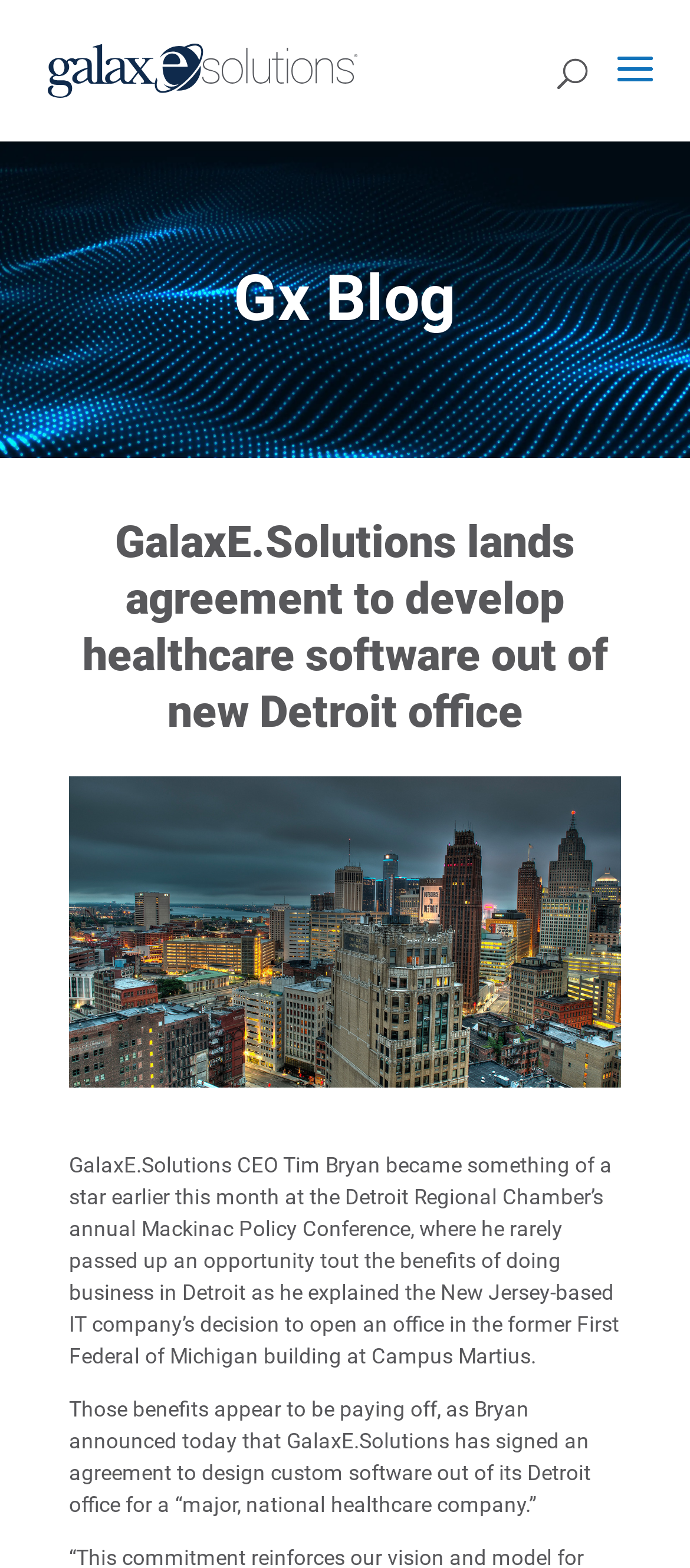What is the industry of the company that GalaxE.Solutions will design software for?
Please utilize the information in the image to give a detailed response to the question.

I found the answer by analyzing the text content of the webpage, specifically the sentence '...GalaxE.Solutions has signed an agreement to design custom software out of its Detroit office for a “major, national healthcare company.”' which mentions the industry as healthcare.